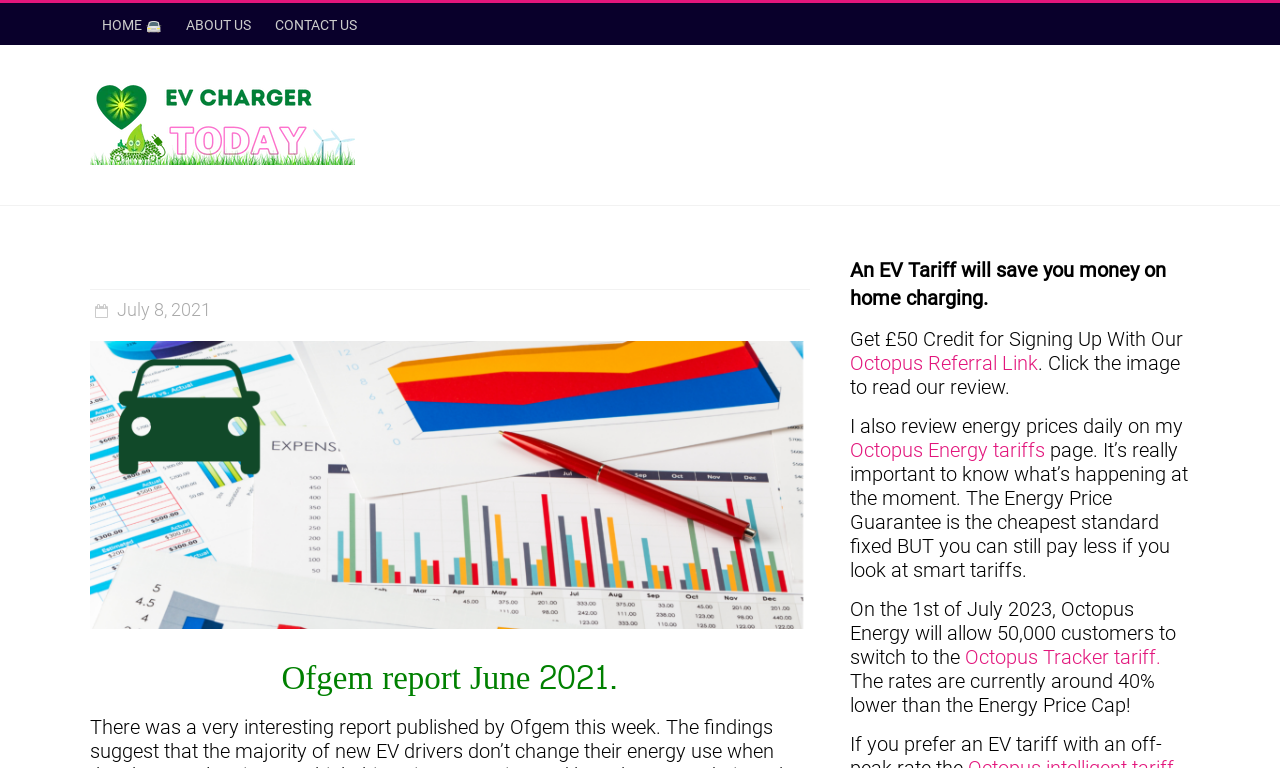Please specify the bounding box coordinates of the region to click in order to perform the following instruction: "view Octopus Energy tariffs".

[0.664, 0.57, 0.816, 0.602]